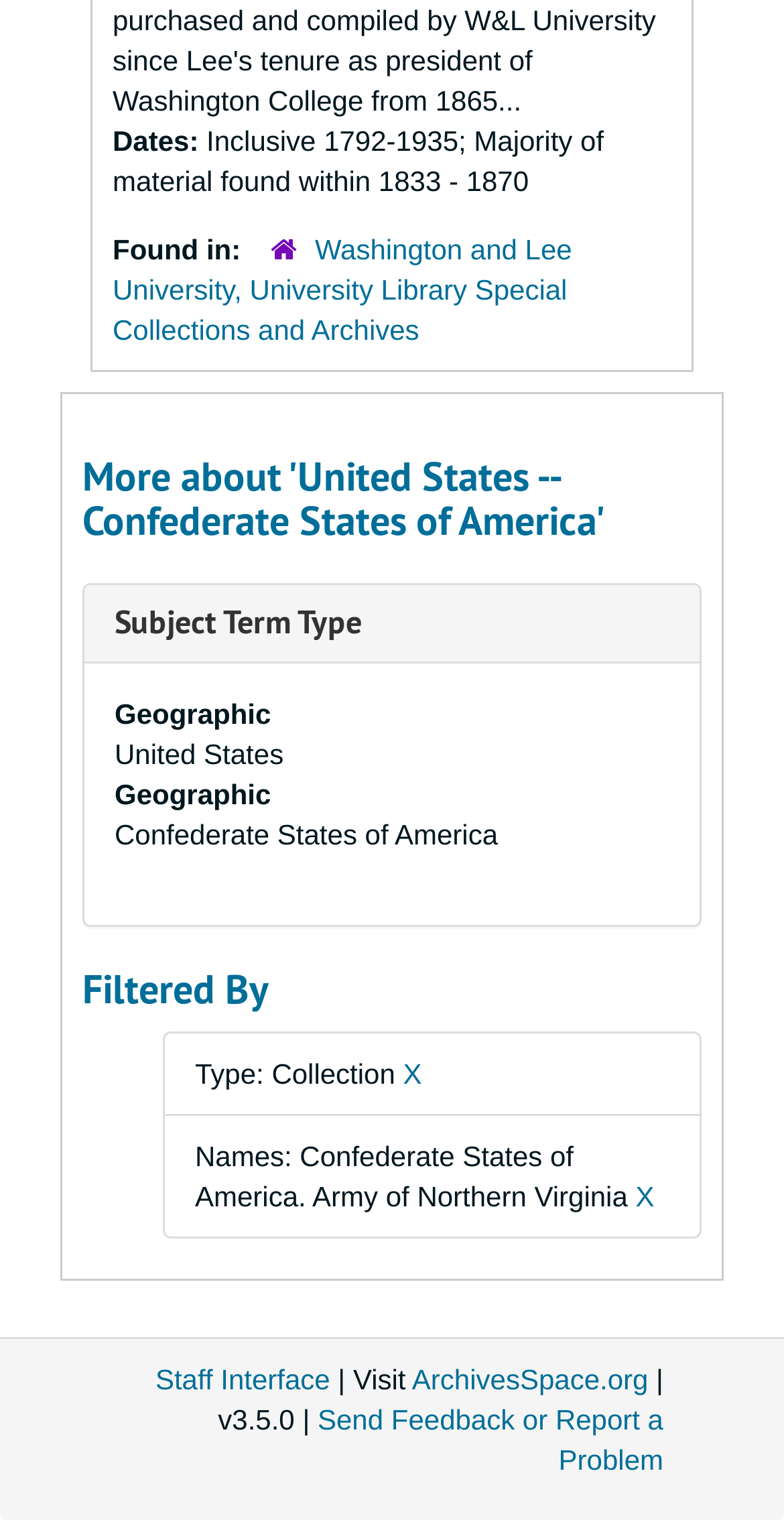Examine the image and give a thorough answer to the following question:
What is the time period of the material?

The time period of the material can be found in the text 'Inclusive 1792-1935; Majority of material found within 1833 - 1870' which is located near the top of the webpage.